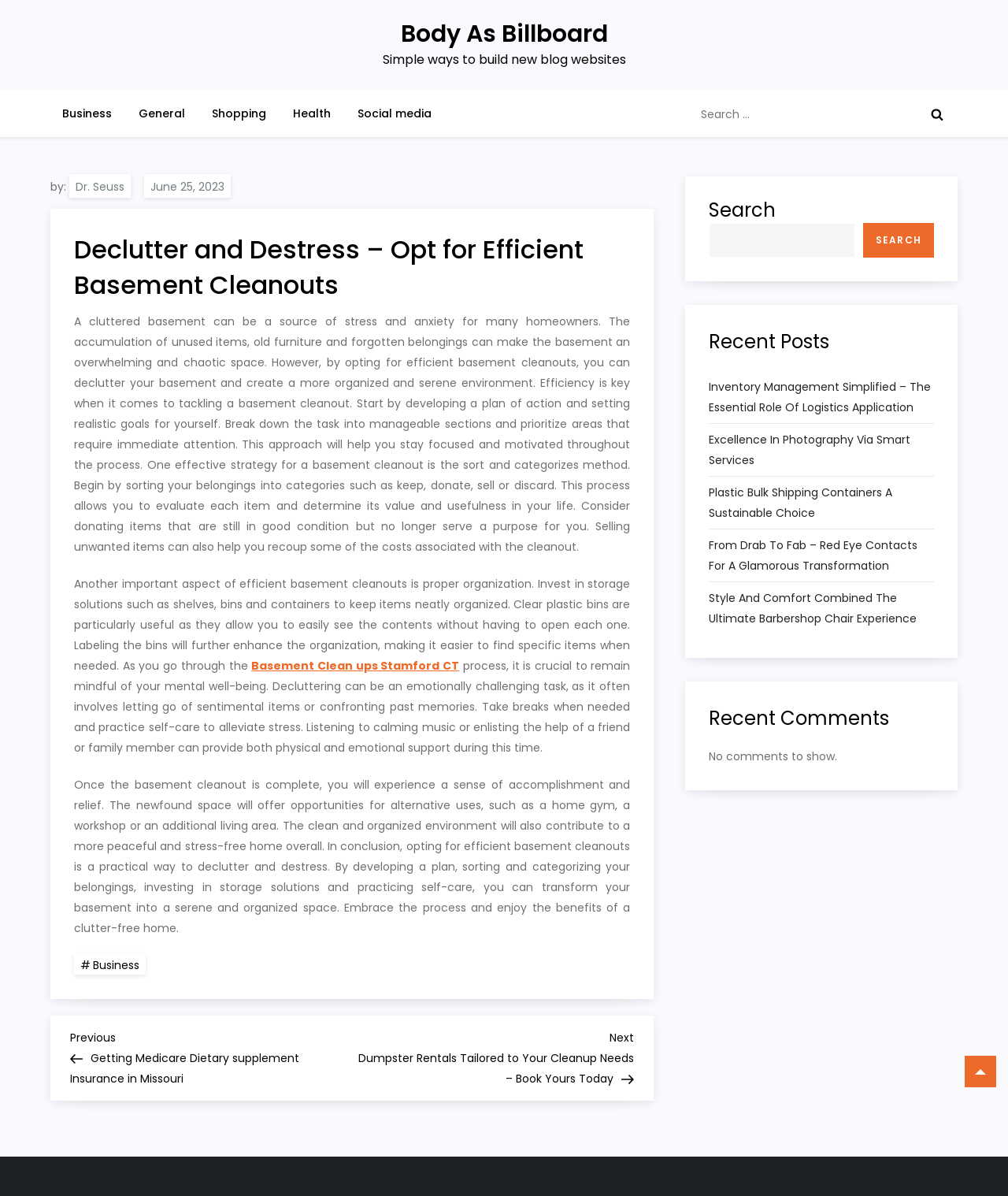Please reply to the following question using a single word or phrase: 
How many links are there in the 'Recent Posts' section?

5